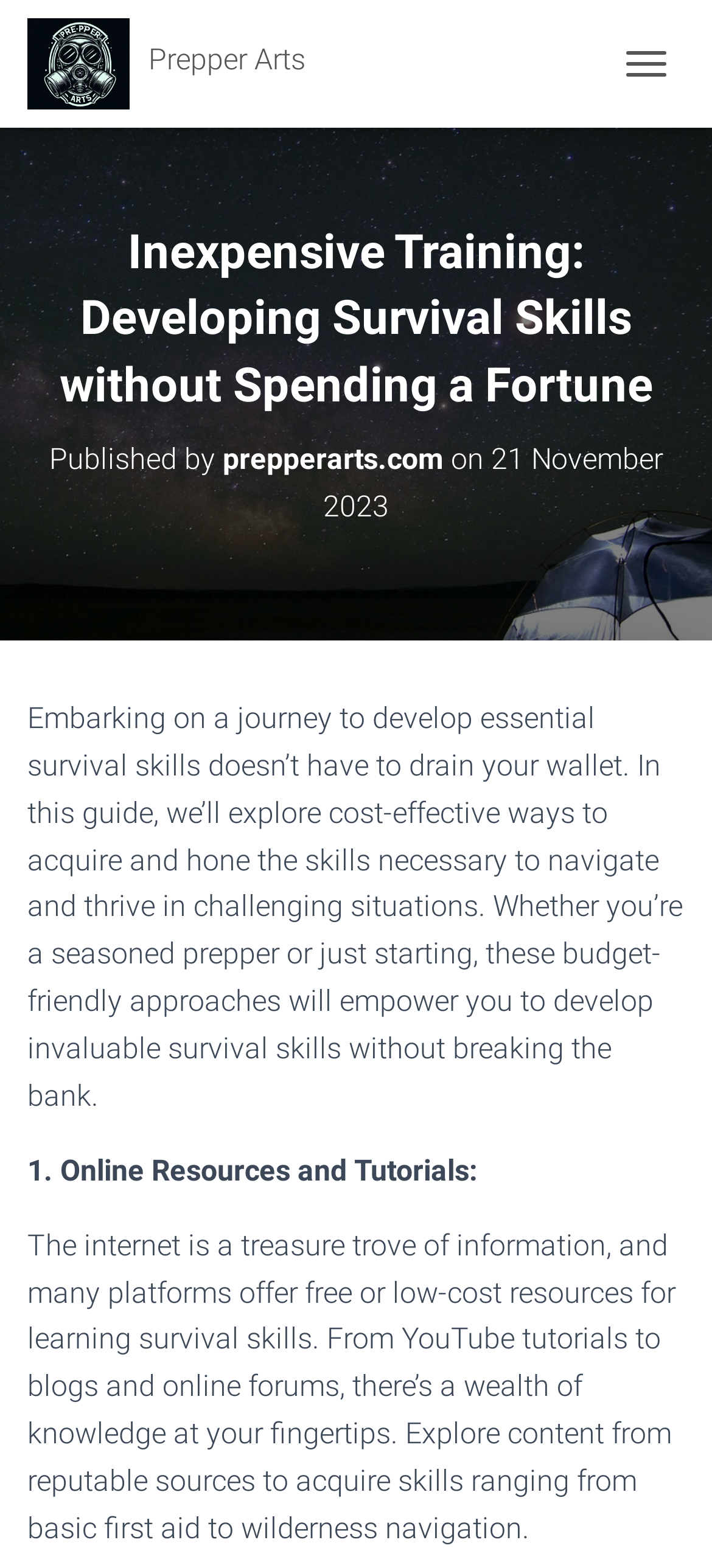Use the information in the screenshot to answer the question comprehensively: What type of skills can be learned from online resources?

According to the text, online resources can be used to acquire skills ranging from basic first aid to wilderness navigation, as mentioned in the section discussing online resources and tutorials.